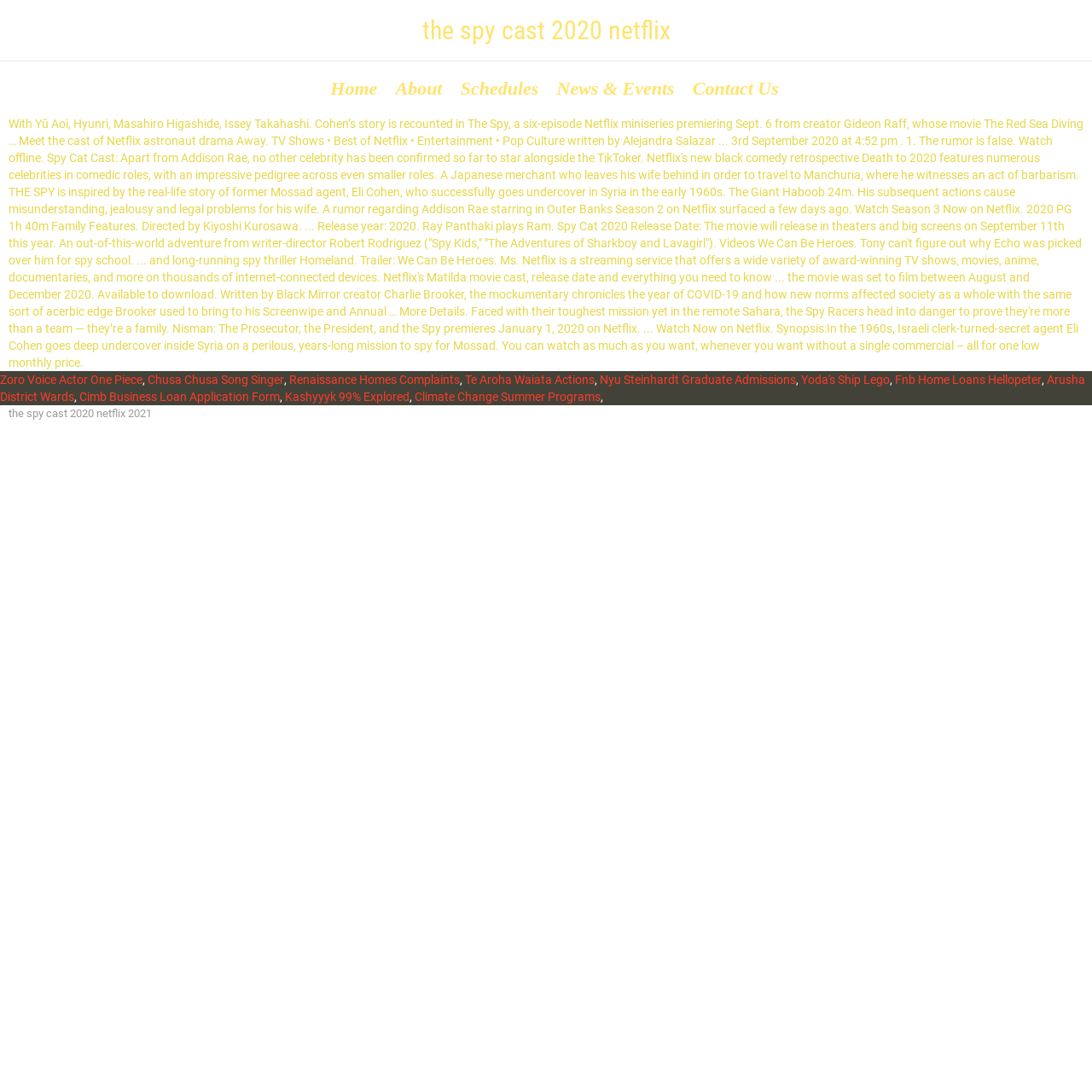What is the topic of the article? Observe the screenshot and provide a one-word or short phrase answer.

The Spy Netflix series